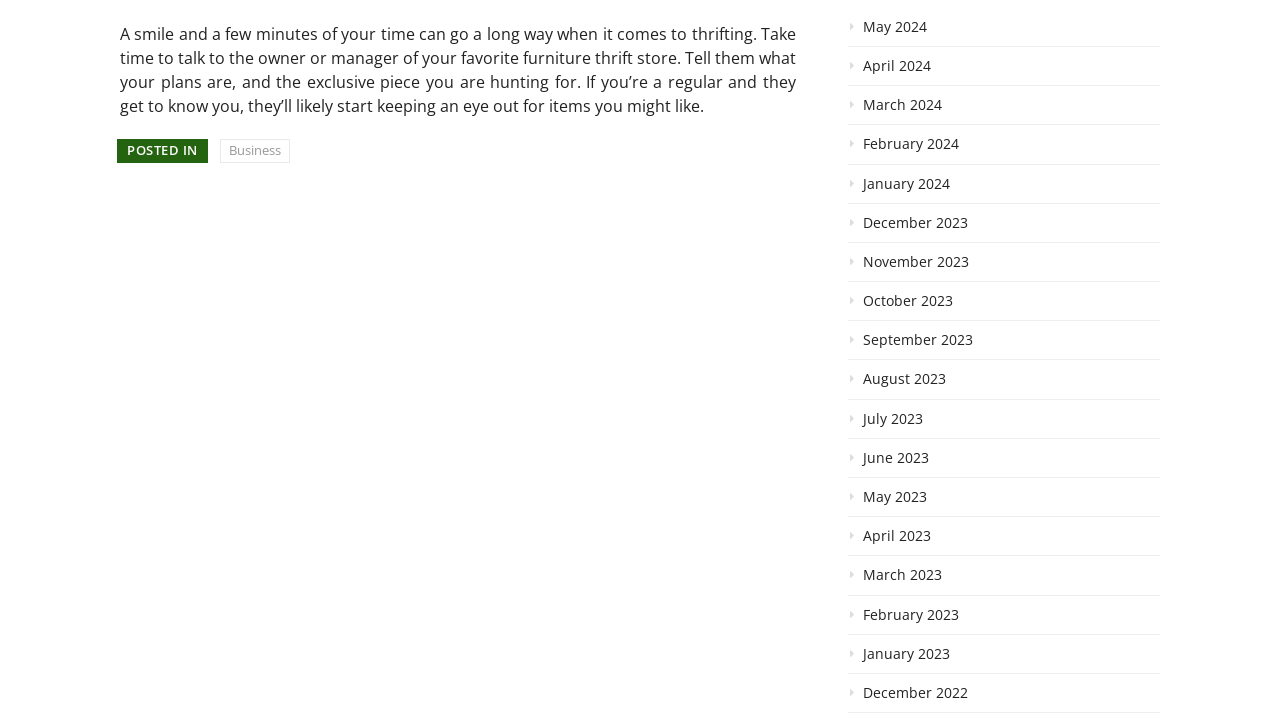Using the elements shown in the image, answer the question comprehensively: What is the topic of the text?

The topic of the text is thrifting, which is inferred from the content of the StaticText element with ID 555, which mentions 'thrifting' and provides advice on how to find exclusive pieces in a furniture thrift store.